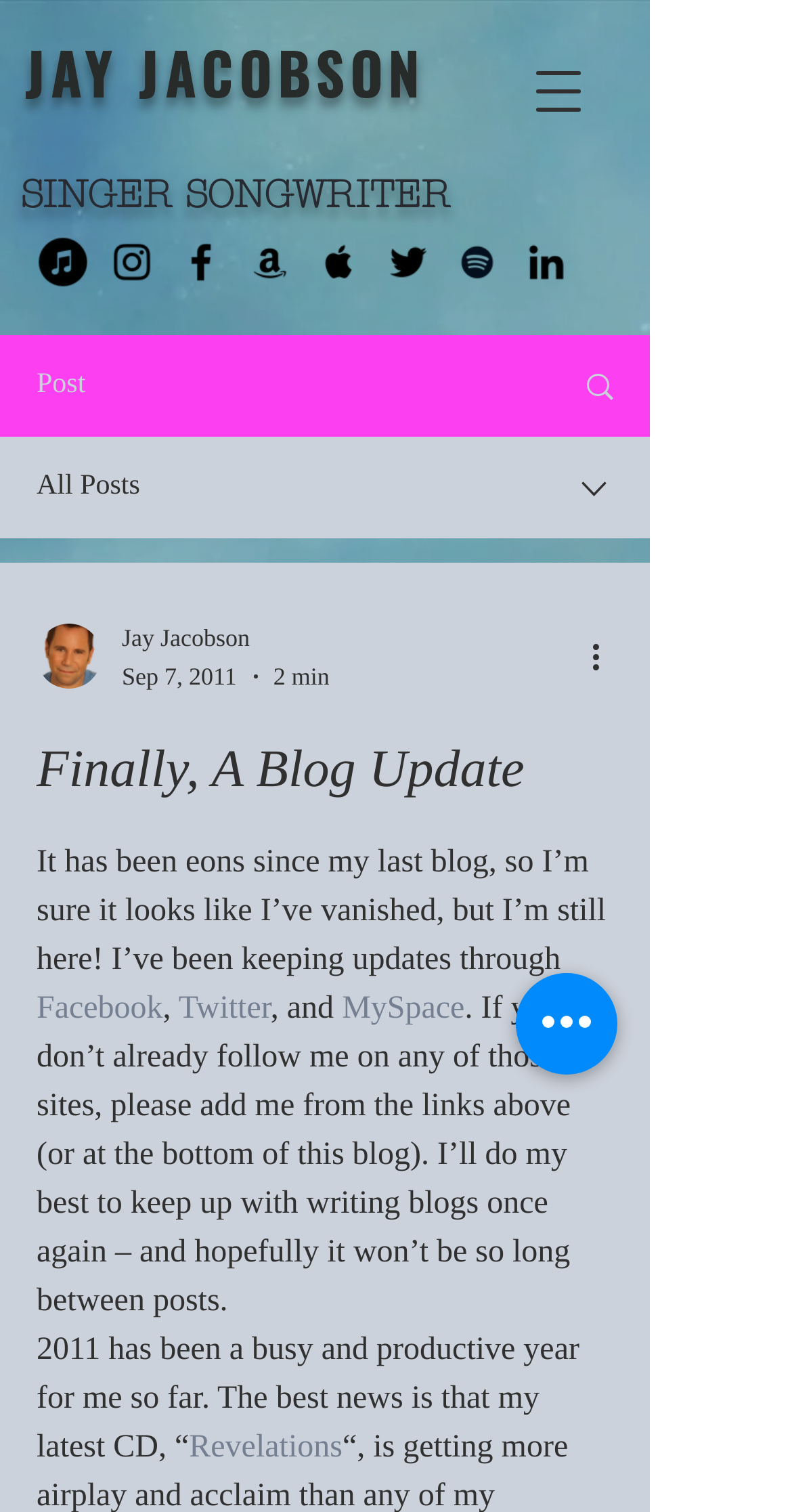Pinpoint the bounding box coordinates of the clickable area needed to execute the instruction: "Follow Jay Jacobson on Facebook". The coordinates should be specified as four float numbers between 0 and 1, i.e., [left, top, right, bottom].

[0.046, 0.656, 0.206, 0.679]